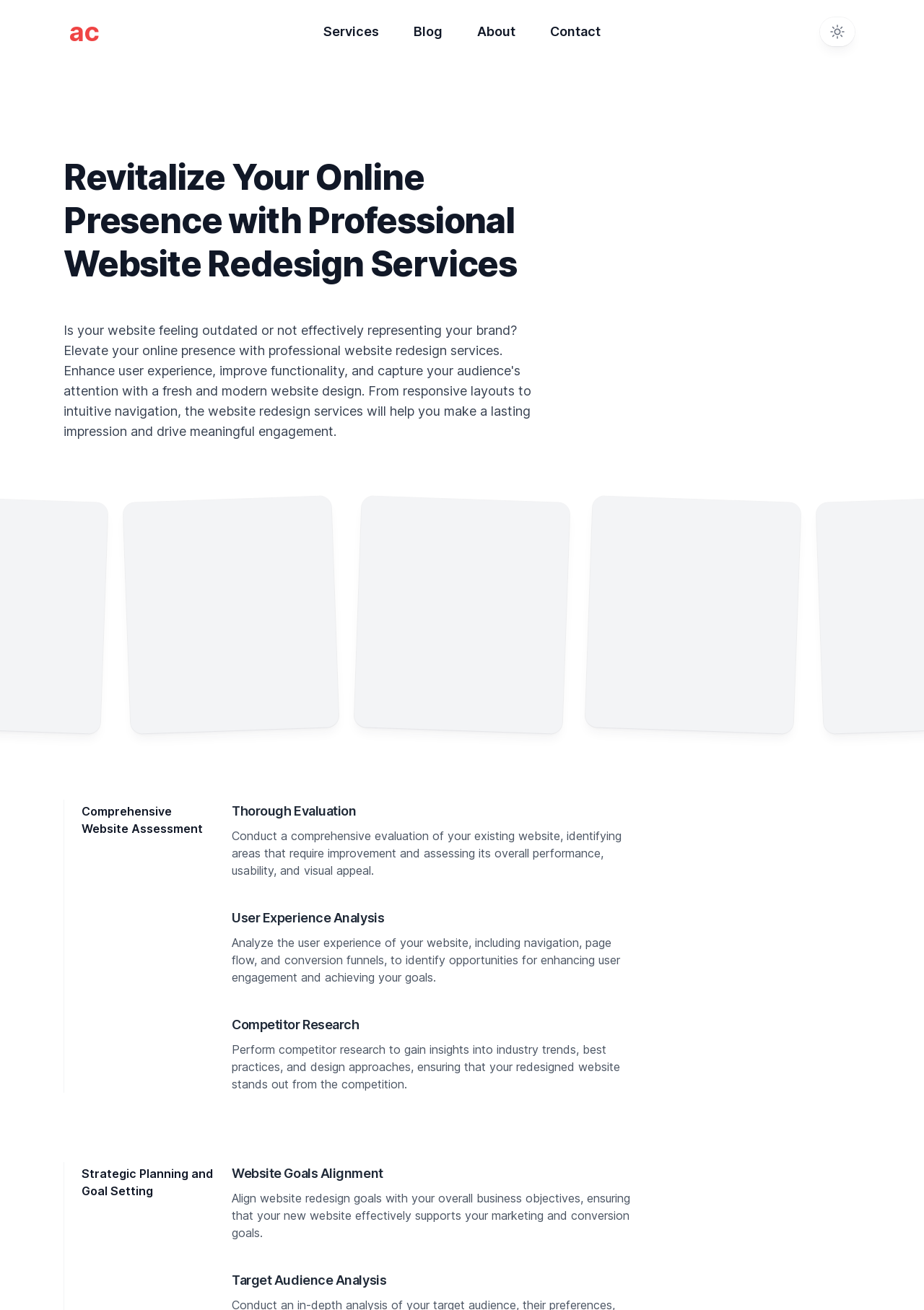Give a detailed overview of the webpage's appearance and contents.

This webpage is about website redesign services offered by Ali Coleman. At the top, there is a navigation bar with links to different sections of the website, including the services, blog, about, and contact pages. On the far right of the navigation bar, there is a button to toggle dark mode. 

Below the navigation bar, there is a prominent heading that reads "Revitalize Your Online Presence with Professional Website Redesign Services". This heading is followed by a photo grid consisting of three images.

The main content of the webpage is divided into four sections, each with a heading and a brief description. The first section is about comprehensive website assessment, which involves evaluating the existing website's performance, usability, and visual appeal. The second section is about user experience analysis, which examines the website's navigation, page flow, and conversion funnels. The third section is about competitor research, which aims to gain insights into industry trends and design approaches. The fourth section is about strategic planning and goal setting, which aligns the website redesign goals with the overall business objectives.

Each of these sections has a heading and a brief description, which provides more information about the services offered. The descriptions are positioned below their corresponding headings, and the sections are arranged in a vertical layout, with each section positioned below the previous one.